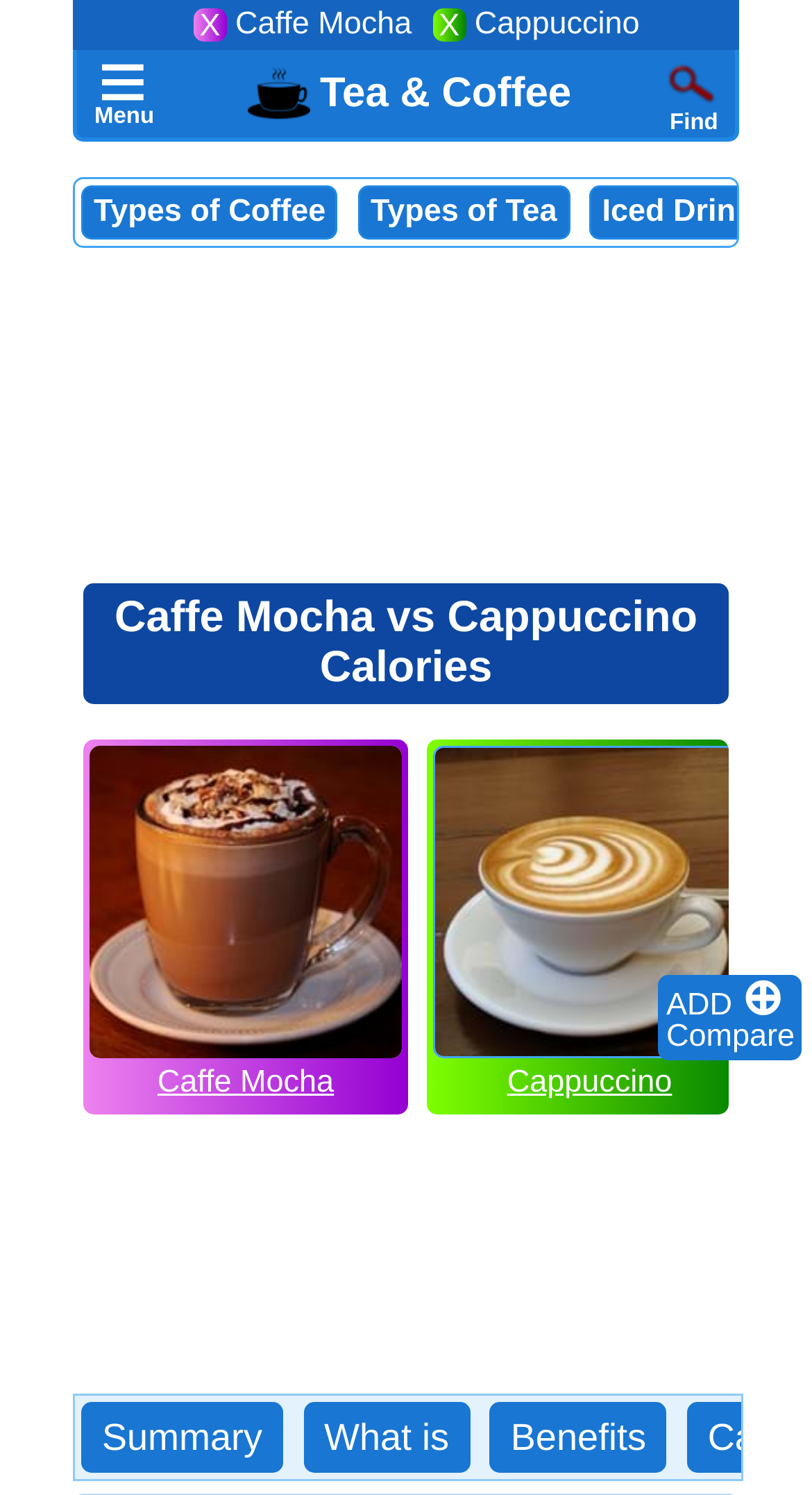Explain the webpage's design and content in an elaborate manner.

This webpage is about comparing the calories in Caffe Mocha and Cappuccino. At the top right corner, there is a close button '×' and an 'ADD' button with a '+' icon. Next to the 'ADD' button, there is a 'Compare' button. On the top left, there is a menu icon '≡' within a 'Menu' section. Below the menu, there are three links: 'Tea & Coffee', 'Types of Coffee', and 'Types of Tea', which are aligned horizontally. 

To the right of the 'Tea & Coffee' link, there is a search icon and a 'Find' button. Below these elements, there are three more links: 'Iced Drinks', 'Types of Coffee', and 'Types of Tea', which are also aligned horizontally. 

In the middle of the page, there are two sections, one for Caffe Mocha and one for Cappuccino. Each section has an image of the respective drink, a link to the drink's name, and a 'Remove' button with an 'X' icon. The Caffe Mocha section is on the left, and the Cappuccino section is on the right. 

Above these sections, there is a heading that reads 'Caffe Mocha vs Cappuccino Calories'. Below the sections, there are two advertisements, one above the other. At the very bottom of the page, there are three links: 'Summary', 'What is', and 'Benefits', which are aligned horizontally.